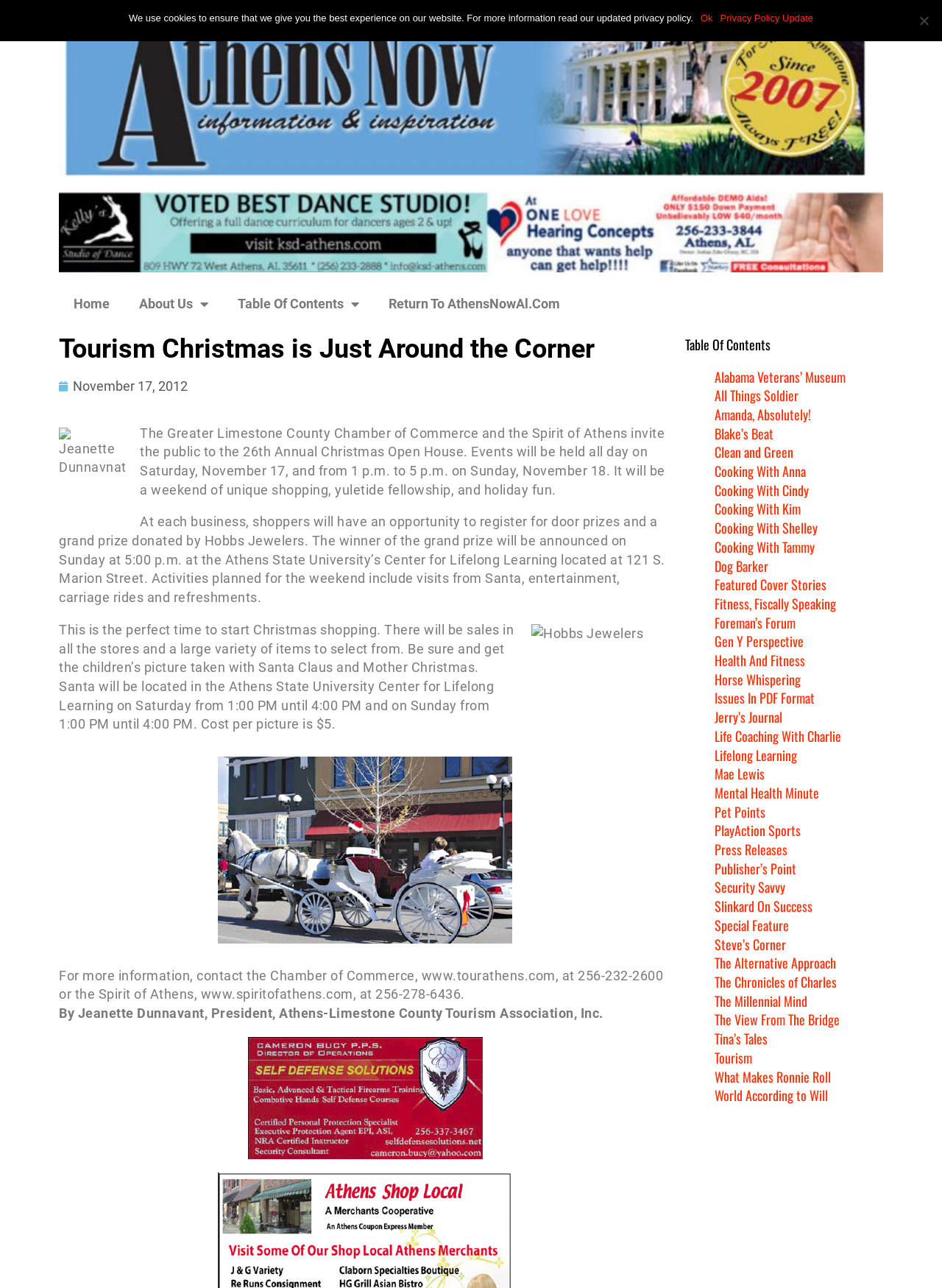Locate and extract the headline of this webpage.

Tourism Christmas is Just Around the Corner